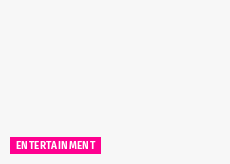What type of content is related to the button?
Please give a detailed and elaborate answer to the question based on the image.

The bold word 'ENTERTAINMENT' on the button and the caption's description suggest that the button is related to content about movies, television, and celebrity news.